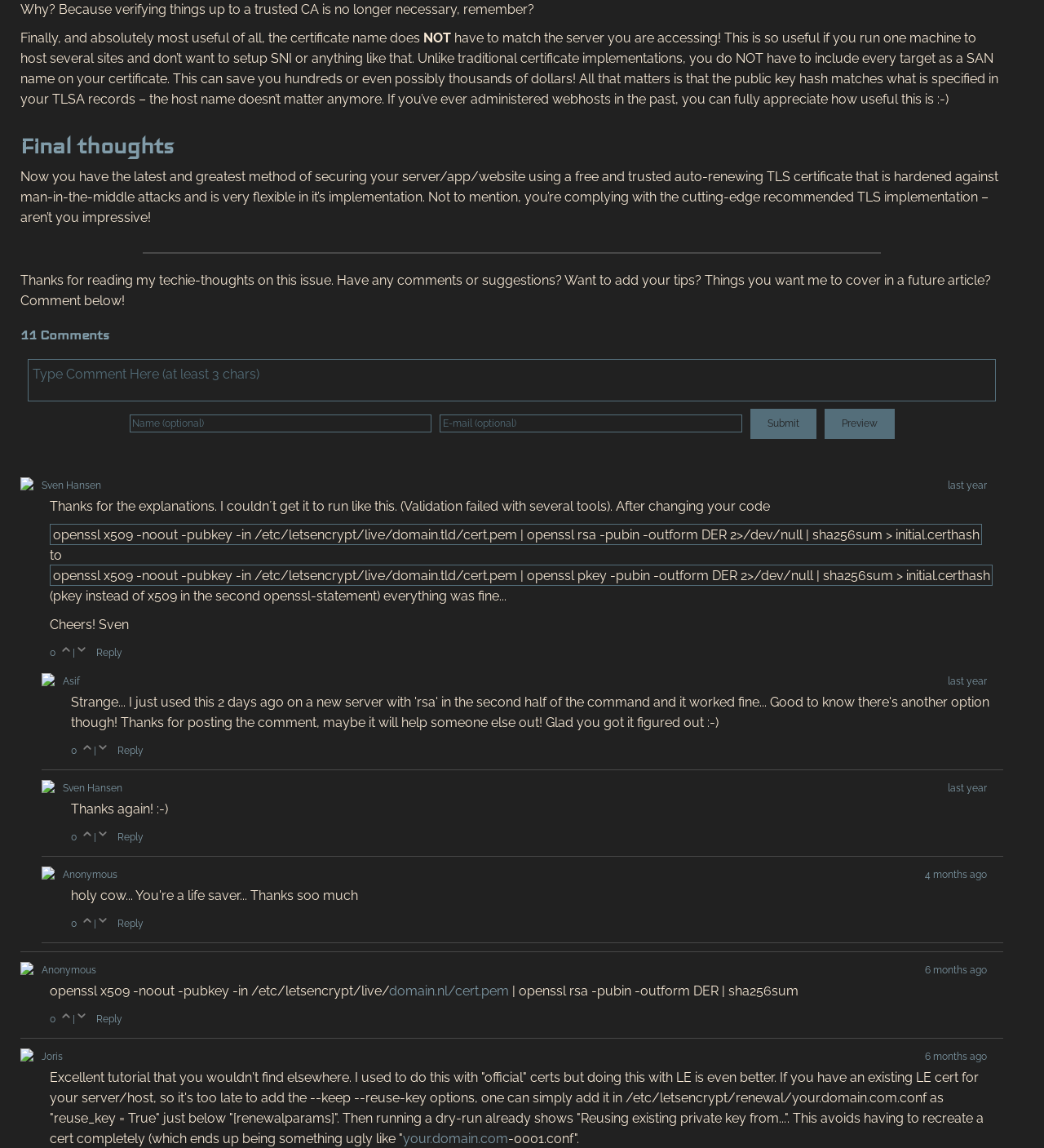Find the bounding box coordinates of the area that needs to be clicked in order to achieve the following instruction: "Reply". The coordinates should be specified as four float numbers between 0 and 1, i.e., [left, top, right, bottom].

[0.112, 0.796, 0.138, 0.813]